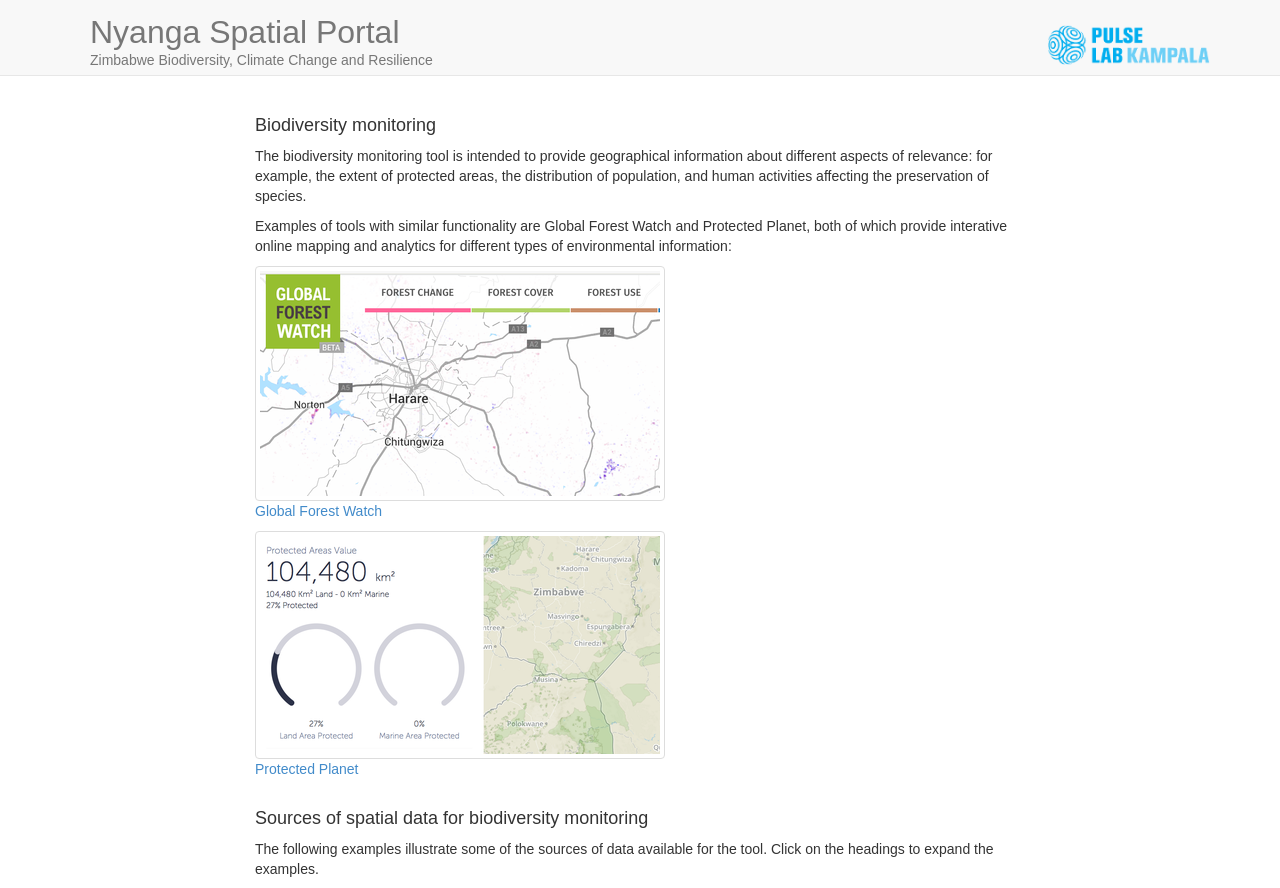Please answer the following question using a single word or phrase: 
What is the purpose of the sources of spatial data for biodiversity monitoring?

Provide data for the tool